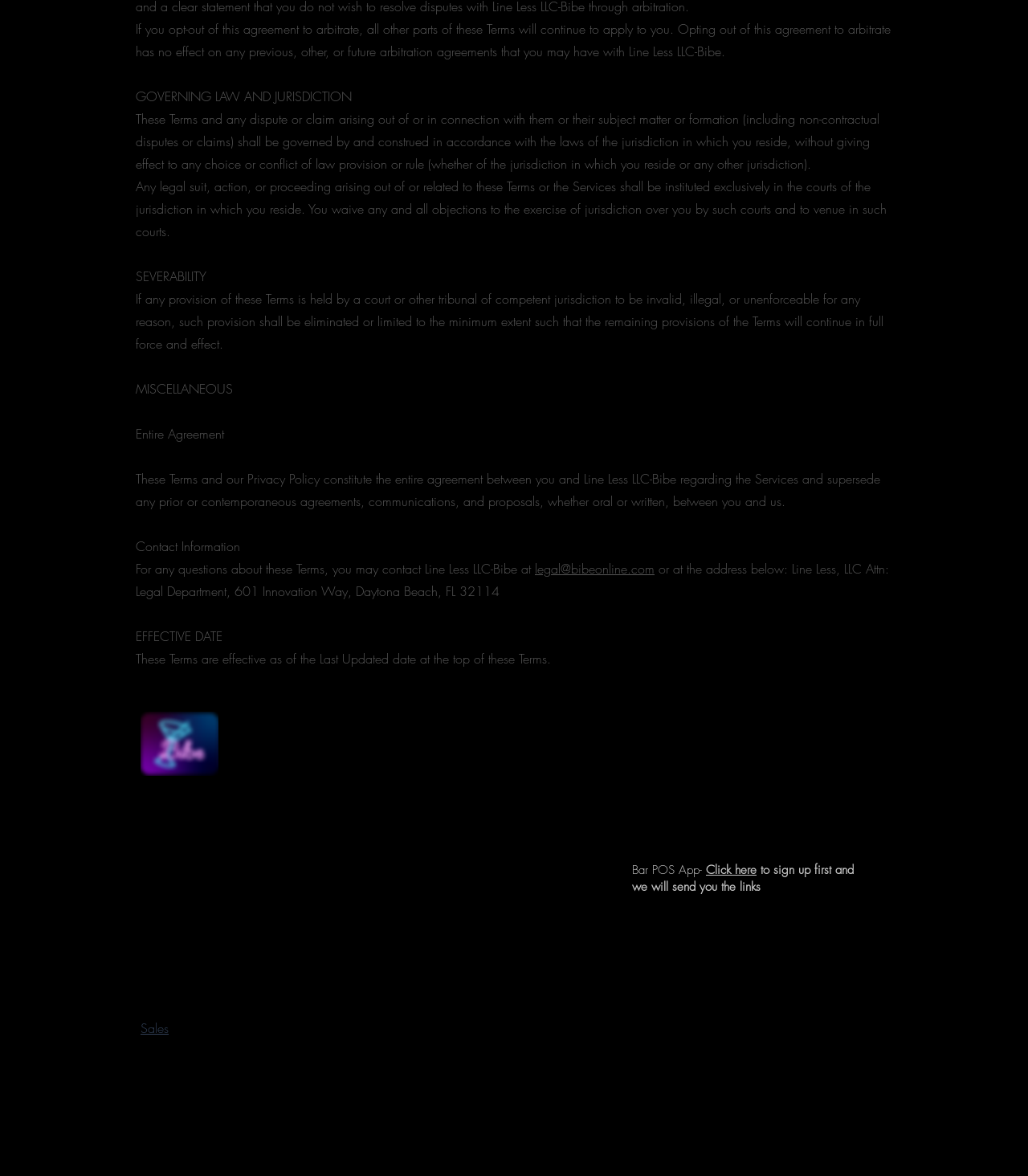What is the company name of the Bibe Family of Apps?
Examine the screenshot and reply with a single word or phrase.

Line Less, LLC